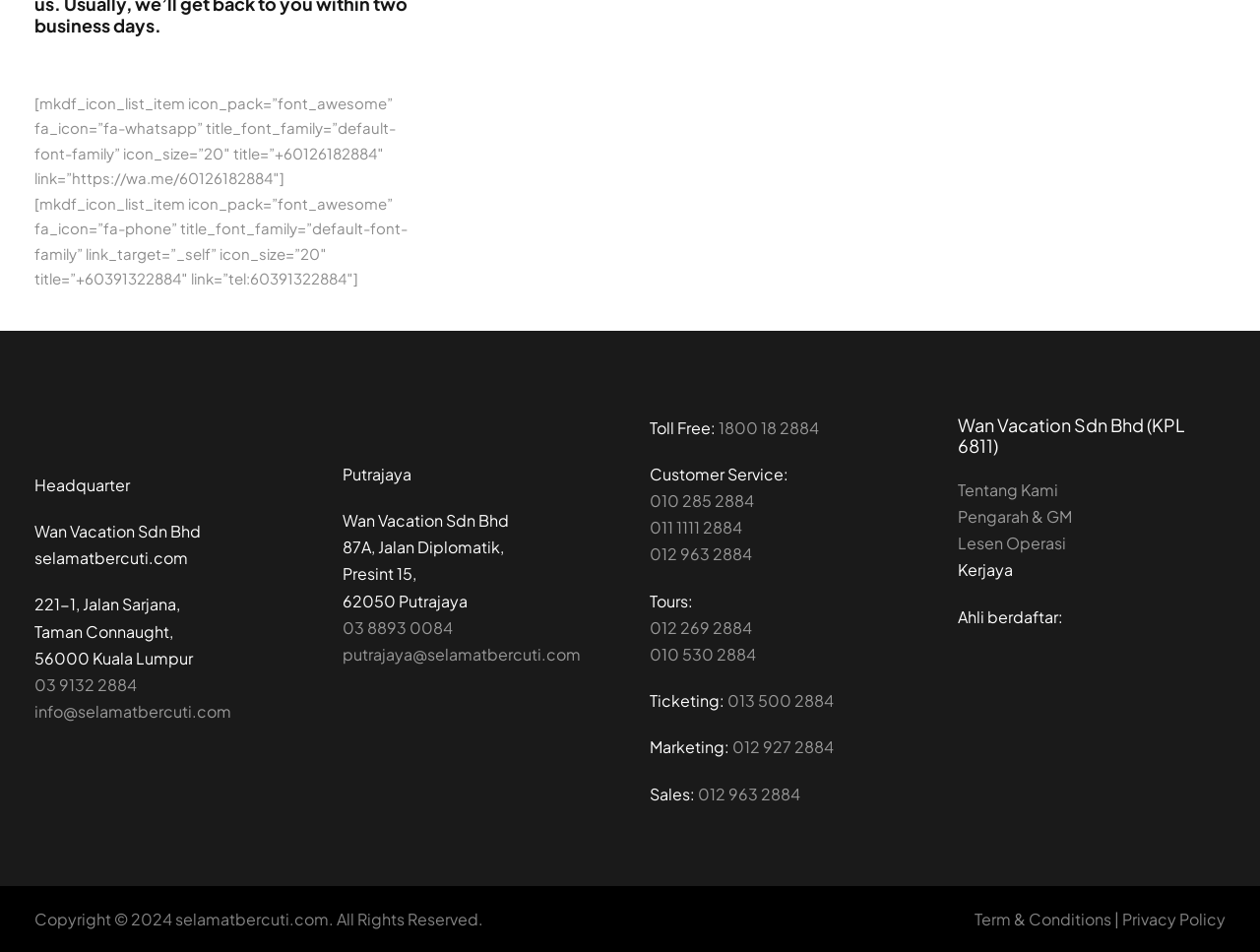What is the address of the headquarter?
Using the visual information, reply with a single word or short phrase.

221-1, Jalan Sarjana, Taman Connaught, 56000 Kuala Lumpur